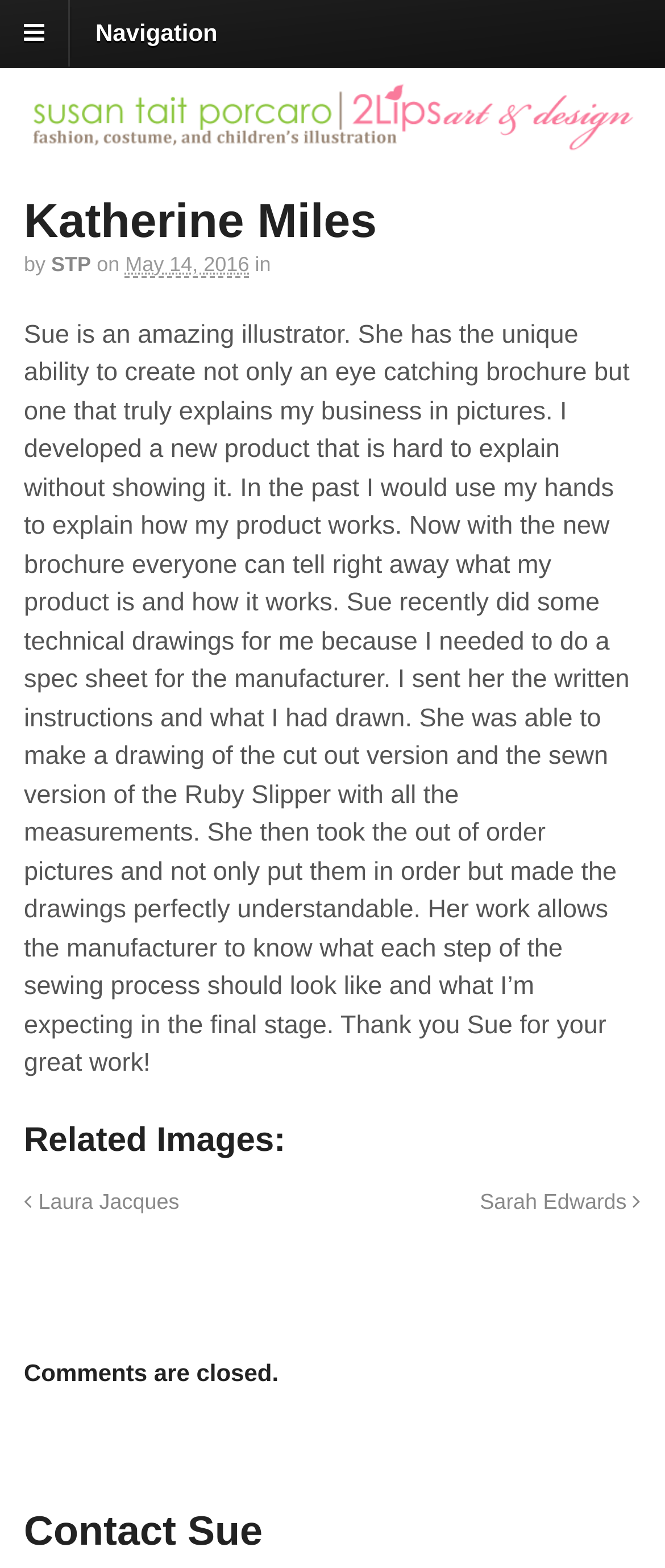Locate the bounding box of the UI element defined by this description: "Sarah Edwards". The coordinates should be given as four float numbers between 0 and 1, formatted as [left, top, right, bottom].

[0.722, 0.759, 0.964, 0.774]